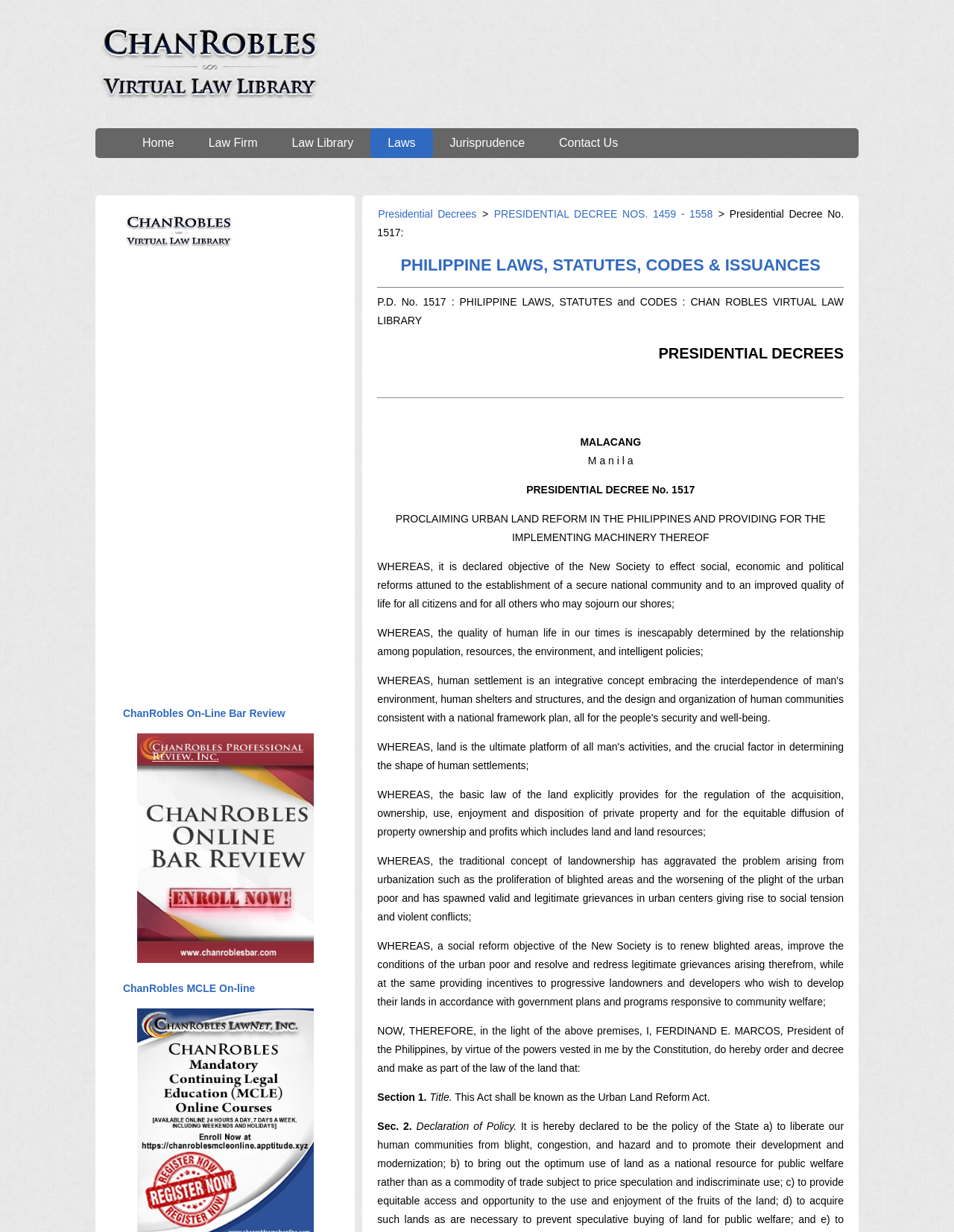Find the bounding box coordinates of the UI element according to this description: "Law Library".

[0.288, 0.104, 0.388, 0.128]